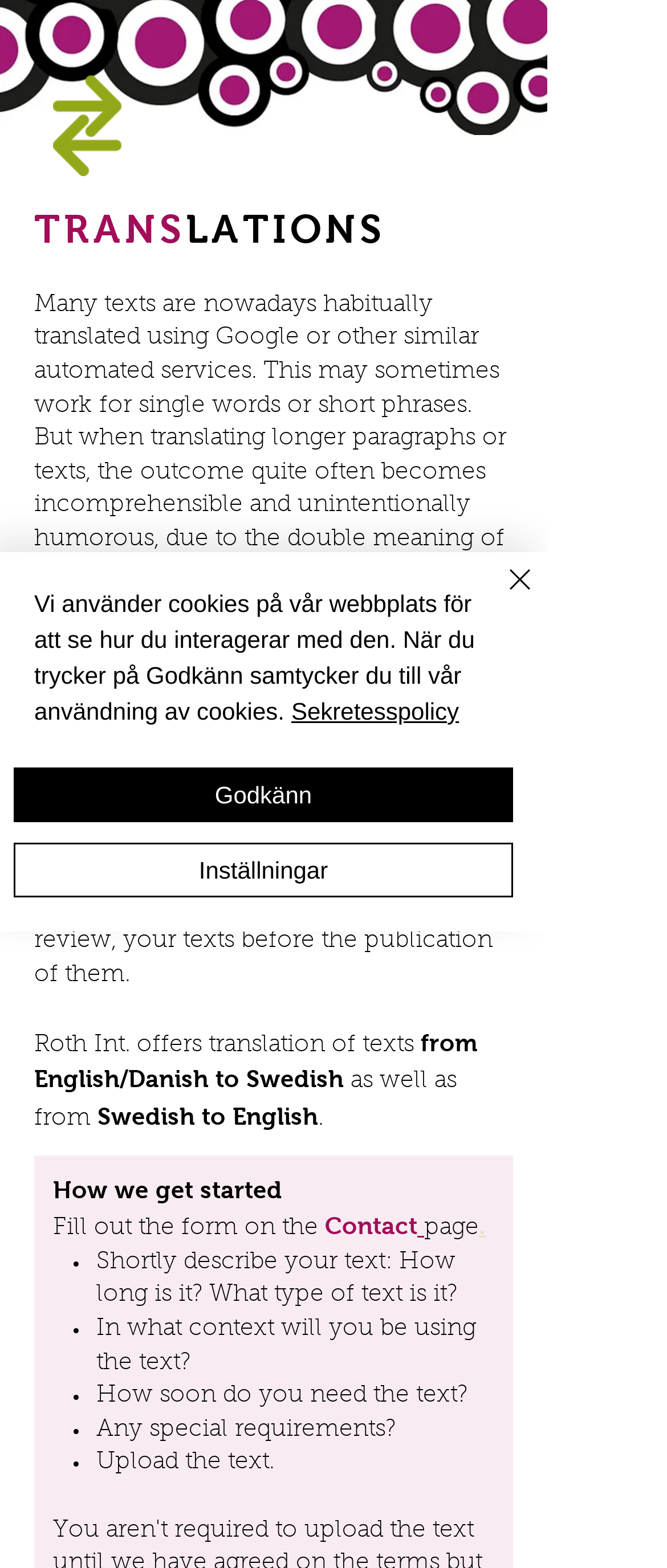Using the element description Inställningar, predict the bounding box coordinates for the UI element. Provide the coordinates in (top-left x, top-left y, bottom-right x, bottom-right y) format with values ranging from 0 to 1.

[0.021, 0.537, 0.769, 0.572]